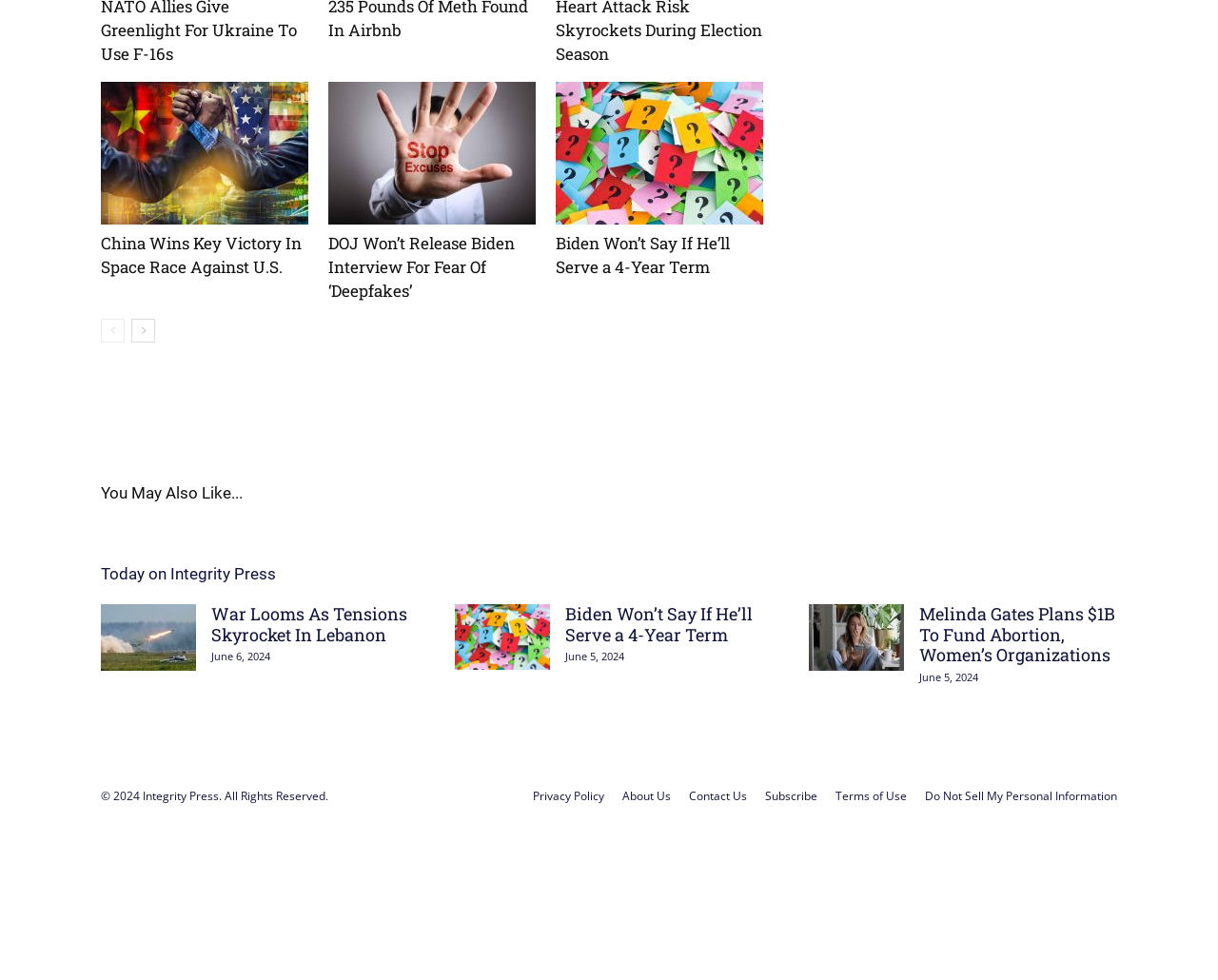Answer the following query concisely with a single word or phrase:
How many news articles are displayed on the page?

At least 5